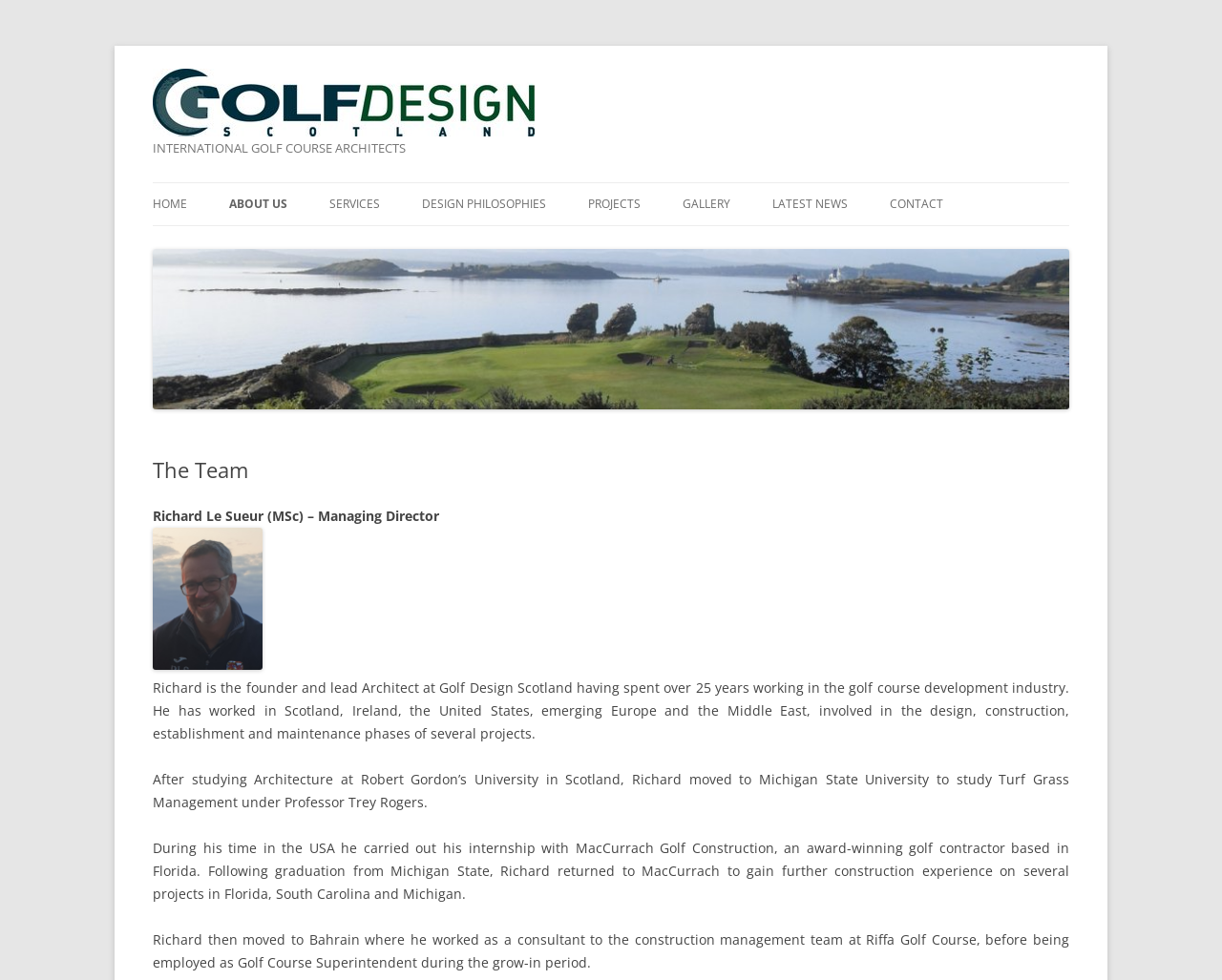Give a one-word or short-phrase answer to the following question: 
Who is the founder of Golf Design Scotland?

Richard Le Sueur